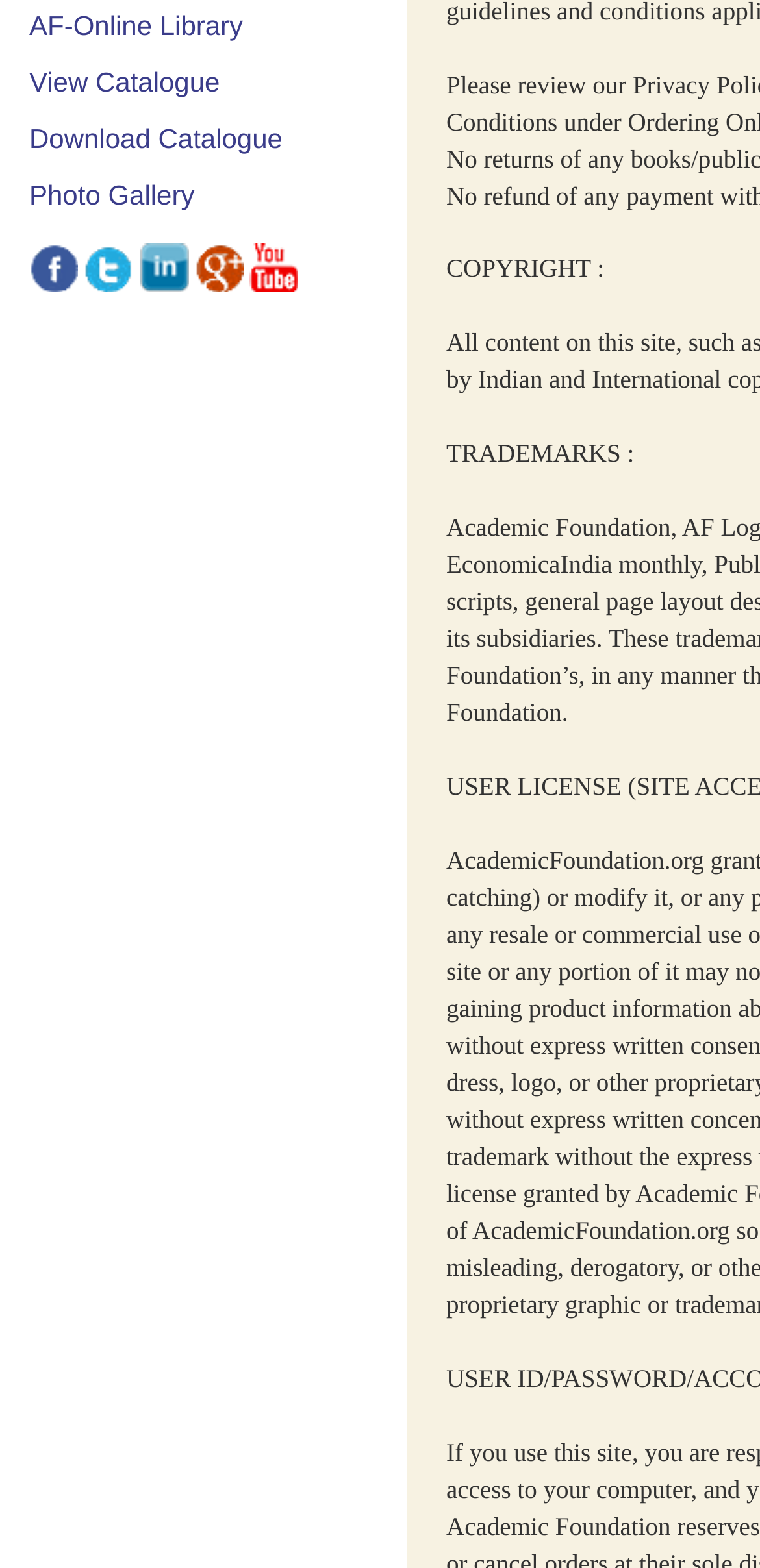Show the bounding box coordinates for the HTML element described as: "Download Catalogue".

[0.0, 0.078, 0.372, 0.098]